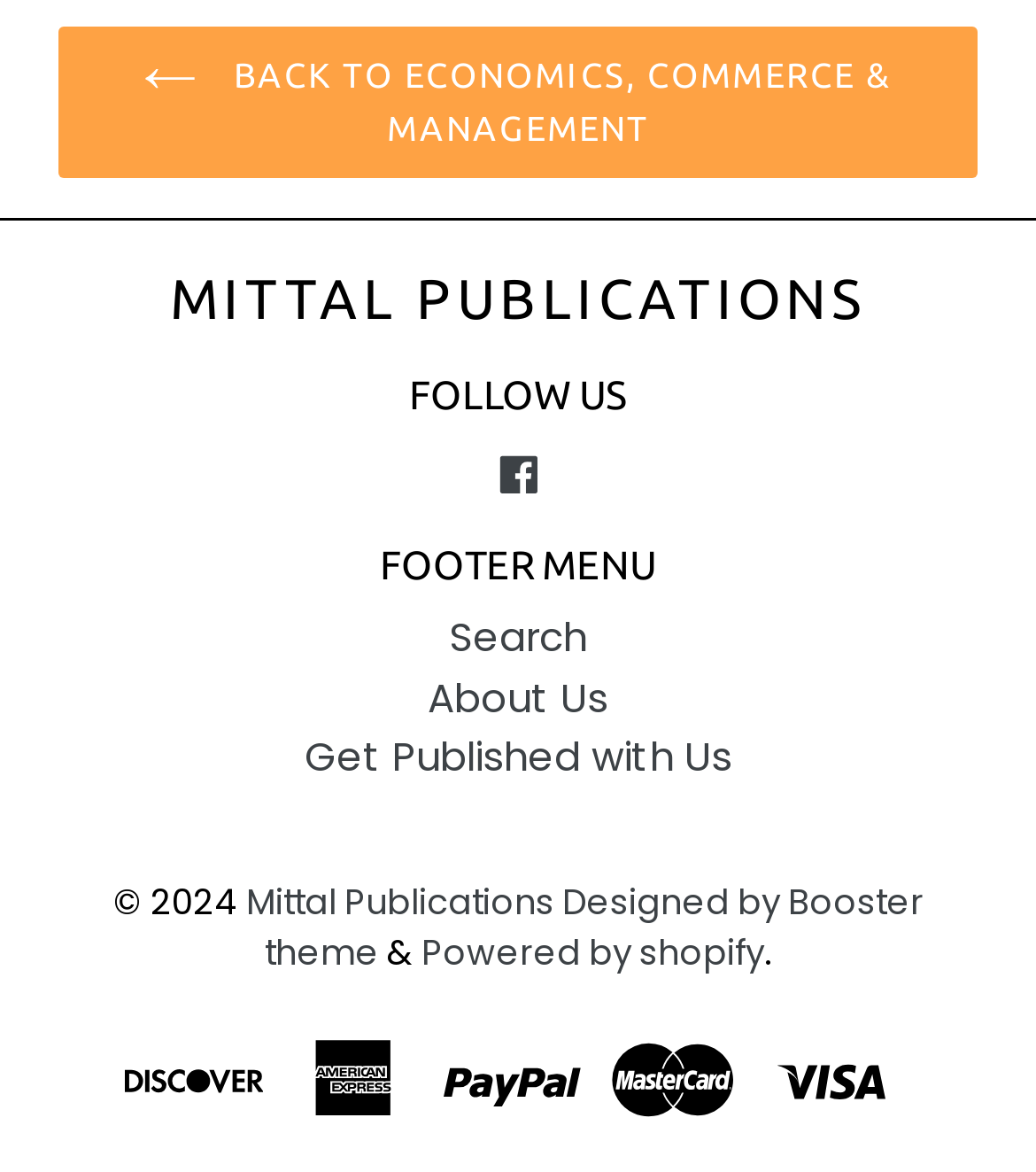Locate the bounding box coordinates of the item that should be clicked to fulfill the instruction: "visit mittal publications".

[0.164, 0.227, 0.836, 0.284]